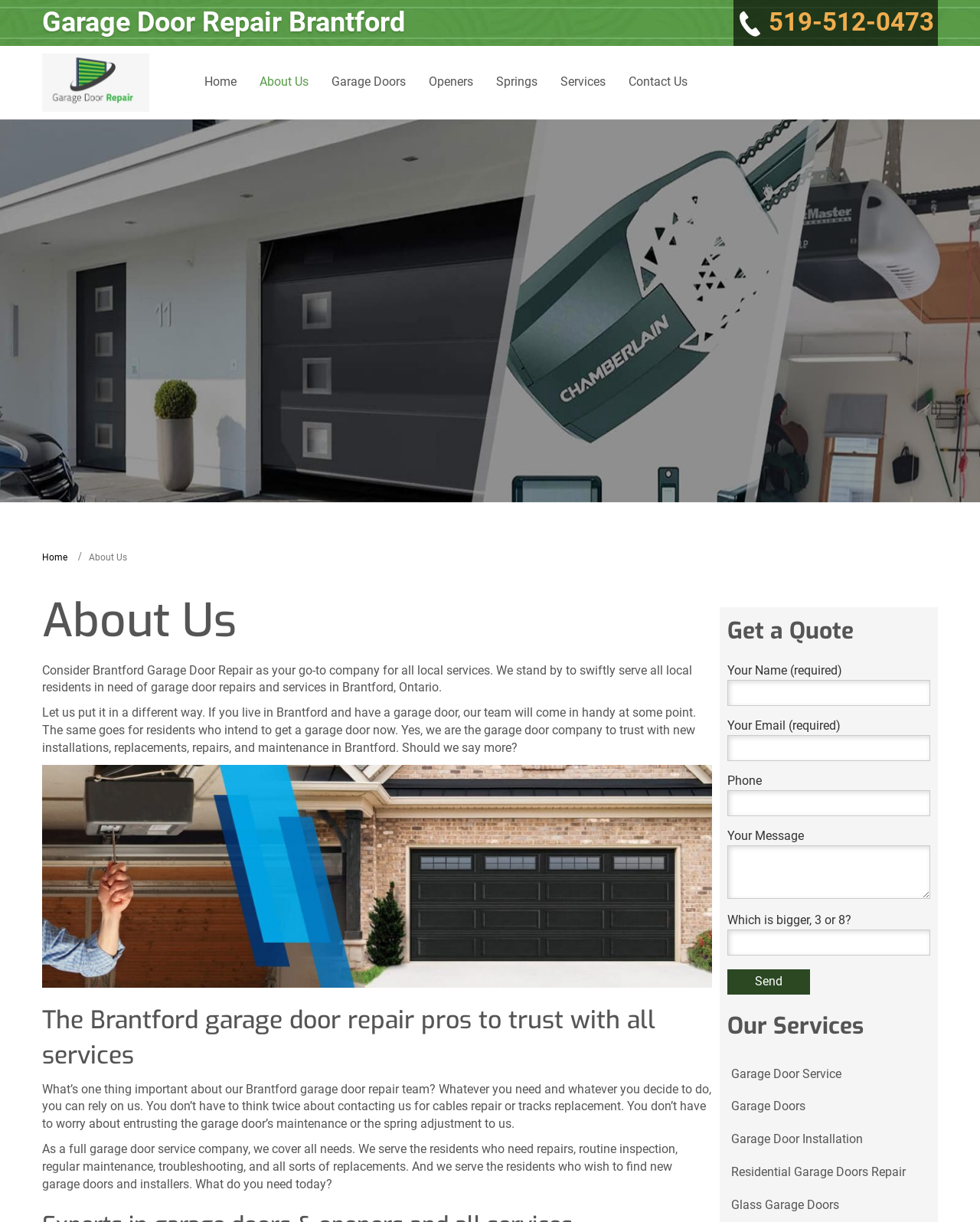Show the bounding box coordinates for the element that needs to be clicked to execute the following instruction: "Fill in the 'Your Name' field". Provide the coordinates in the form of four float numbers between 0 and 1, i.e., [left, top, right, bottom].

[0.742, 0.557, 0.949, 0.578]